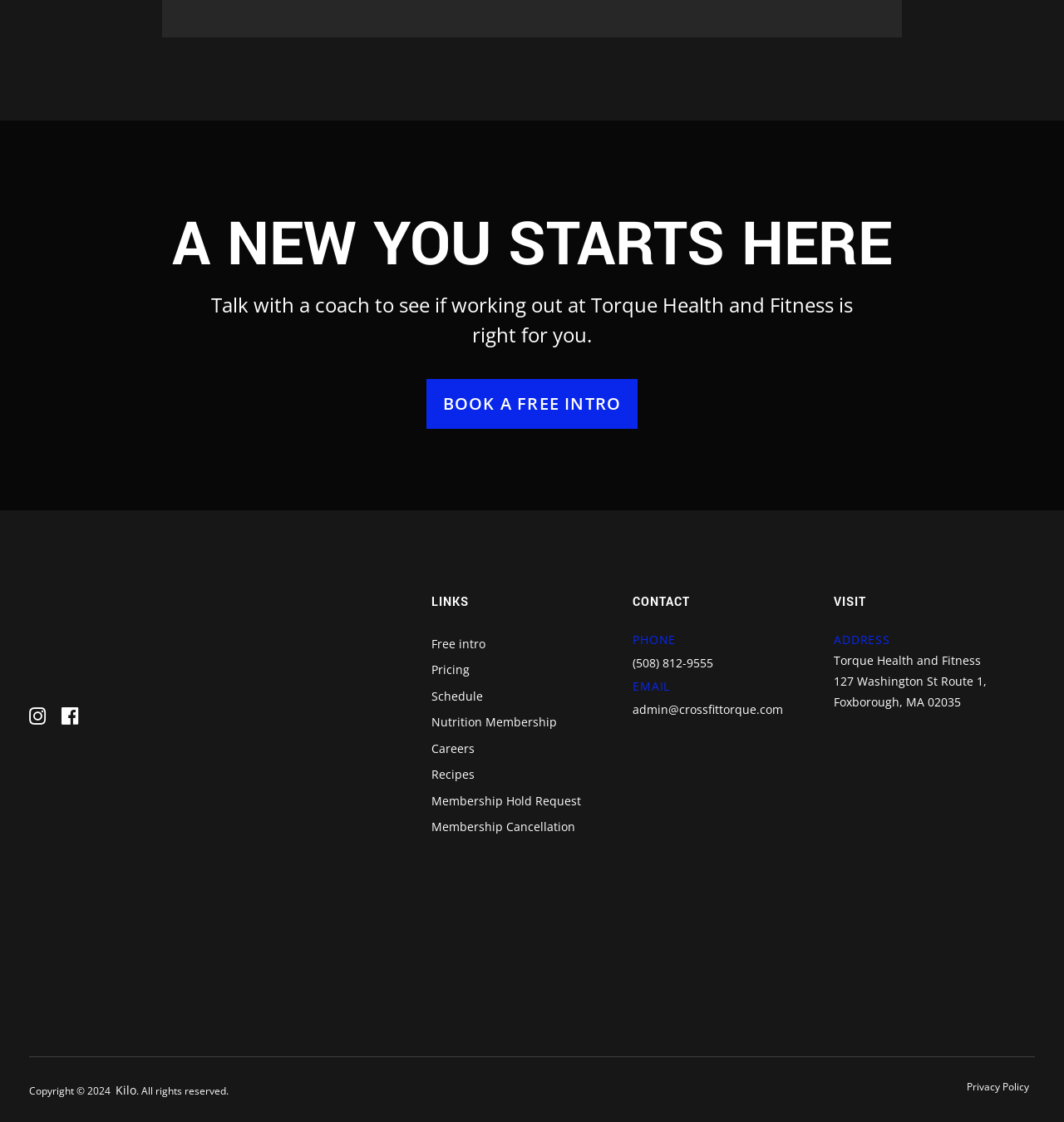What is the phone number of Torque Health and Fitness? Observe the screenshot and provide a one-word or short phrase answer.

(508) 812-9555